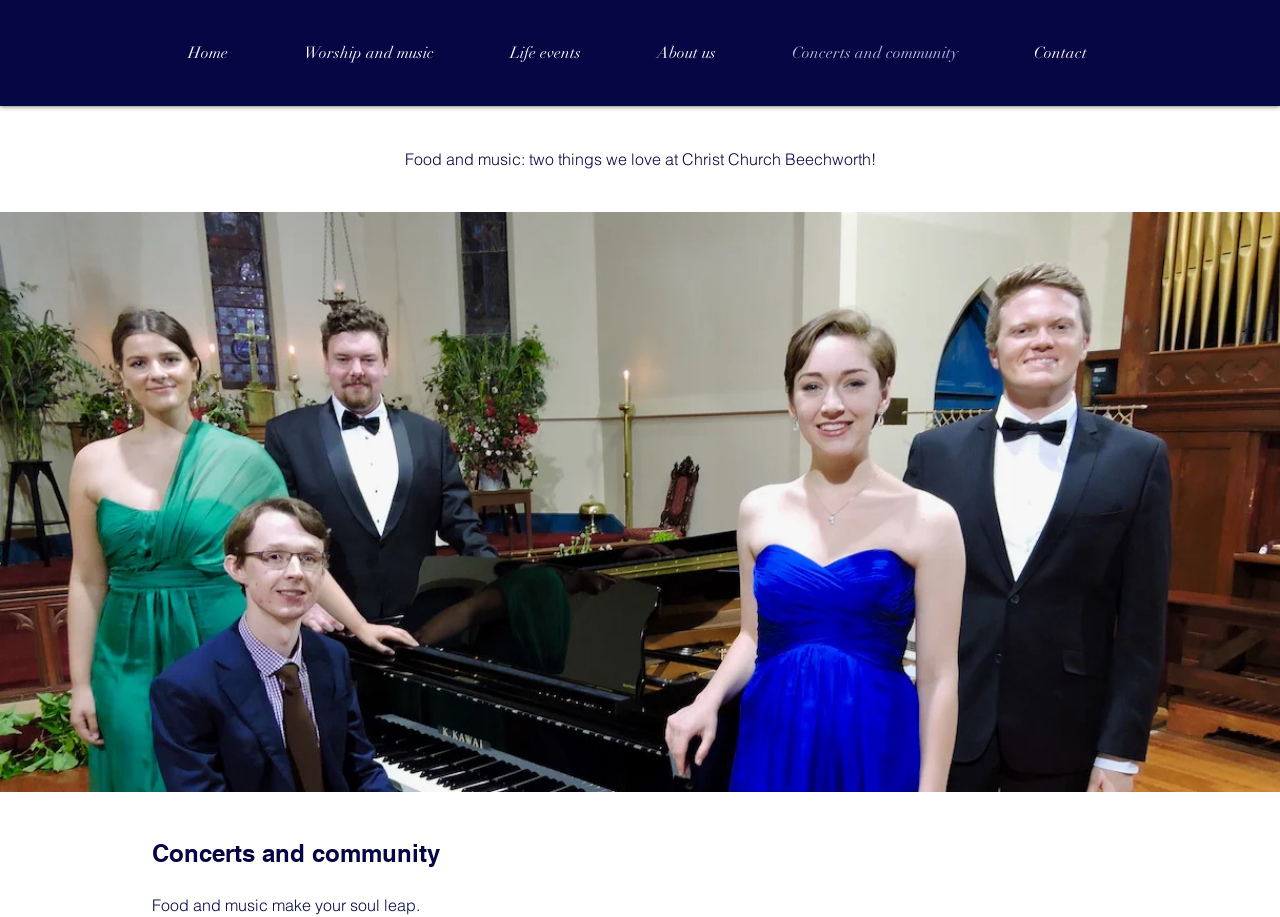Answer this question in one word or a short phrase: What is the section title above the text 'Food and music make your soul leap.'?

Concerts and community